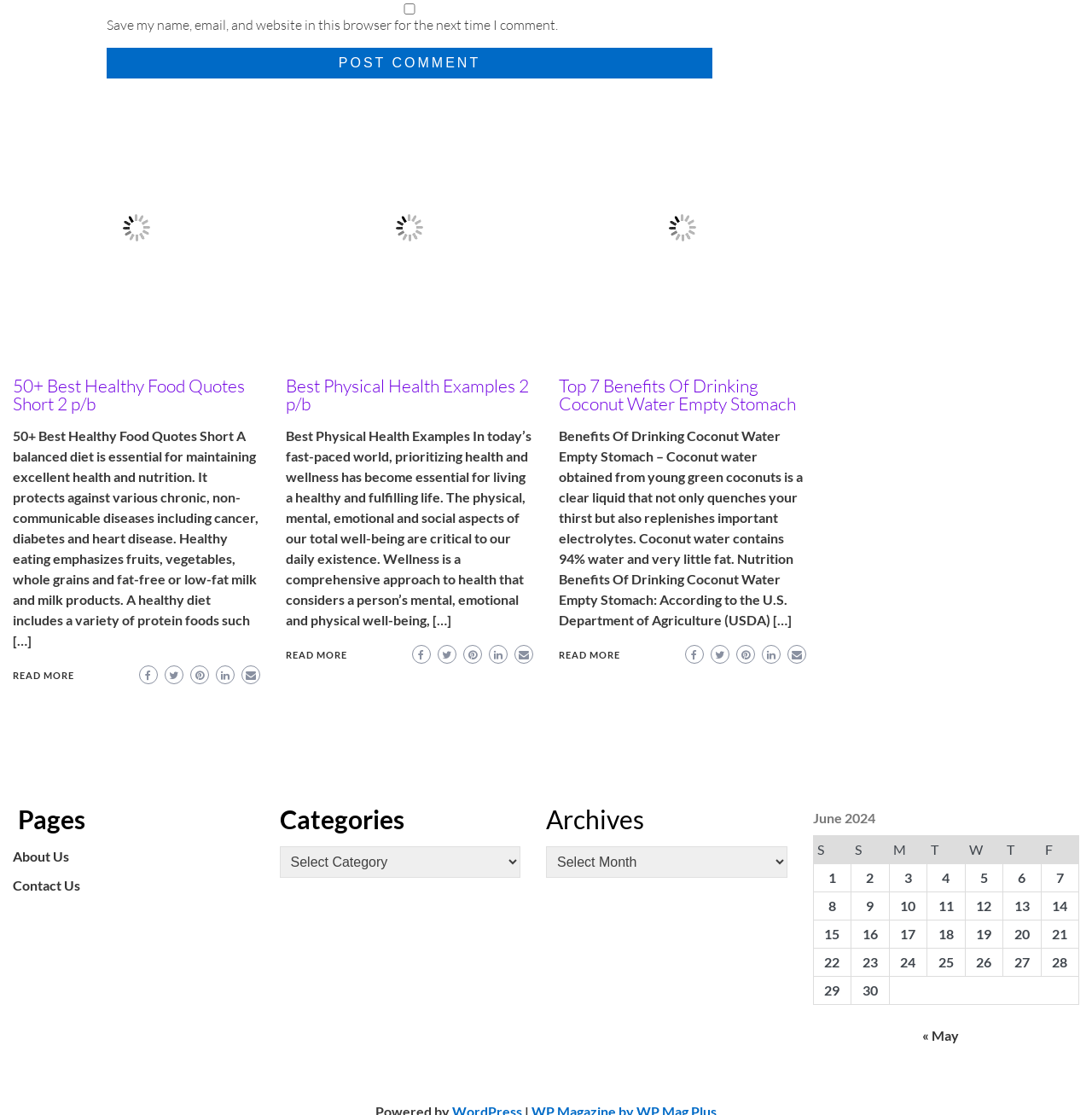What is the purpose of the 'Post Comment' button?
Using the image as a reference, give an elaborate response to the question.

The 'Post Comment' button is likely used to submit a comment or feedback on the webpage's content, as it is located near a checkbox to save the user's name, email, and website for future comments.